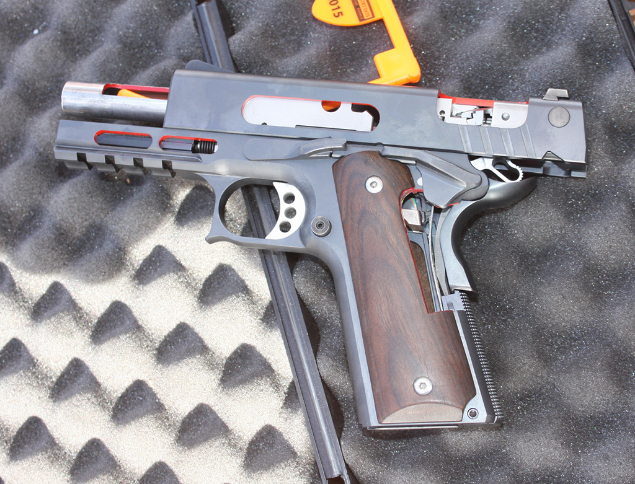What is the pistol positioned on?
Please craft a detailed and exhaustive response to the question.

According to the caption, the pistol is 'positioned on a textured surface, likely a protective case', suggesting that the pistol is placed on a surface with a textured pattern, which is probably a protective case.